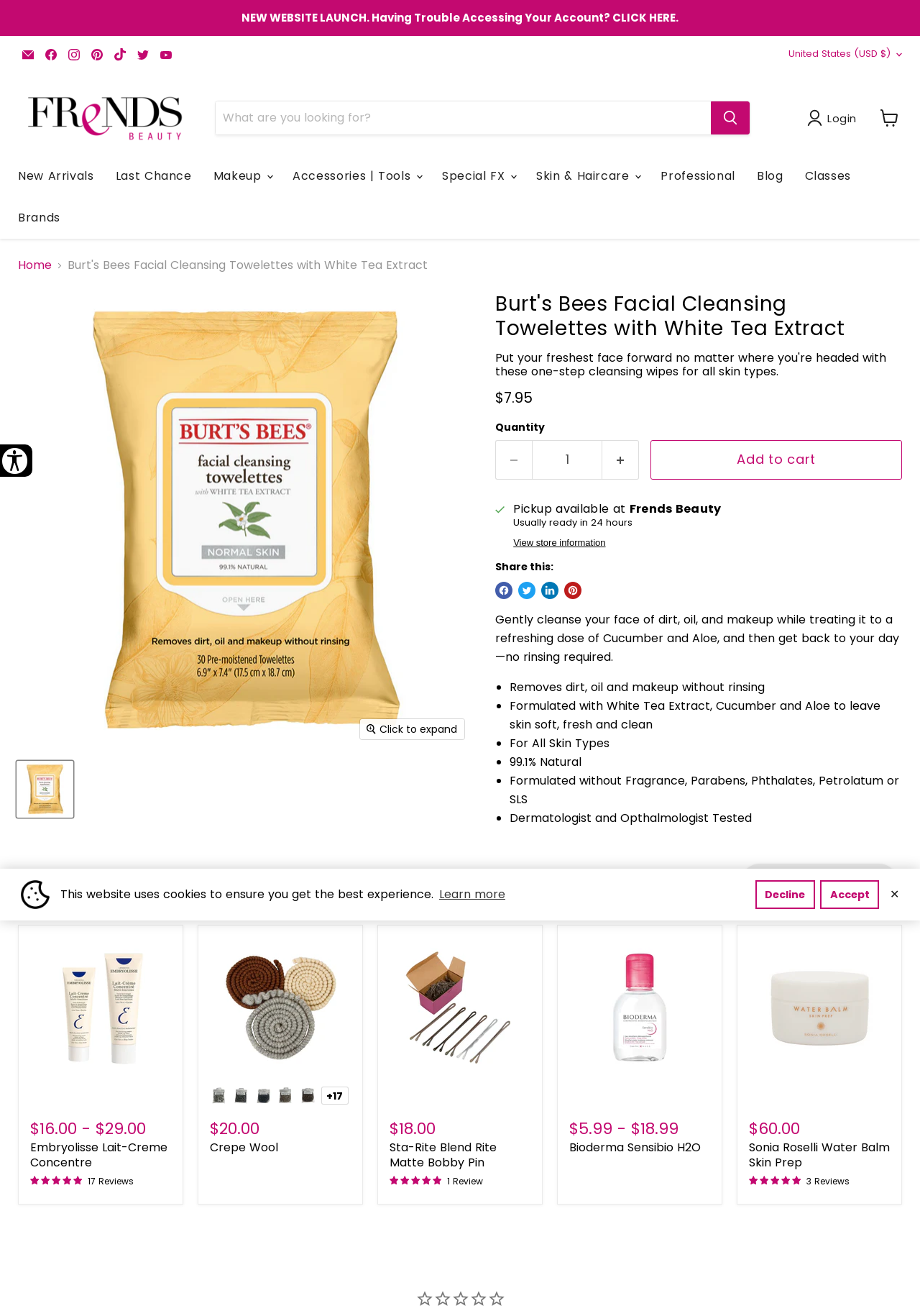Please determine the bounding box coordinates of the element's region to click for the following instruction: "Search for a product".

[0.234, 0.077, 0.815, 0.103]